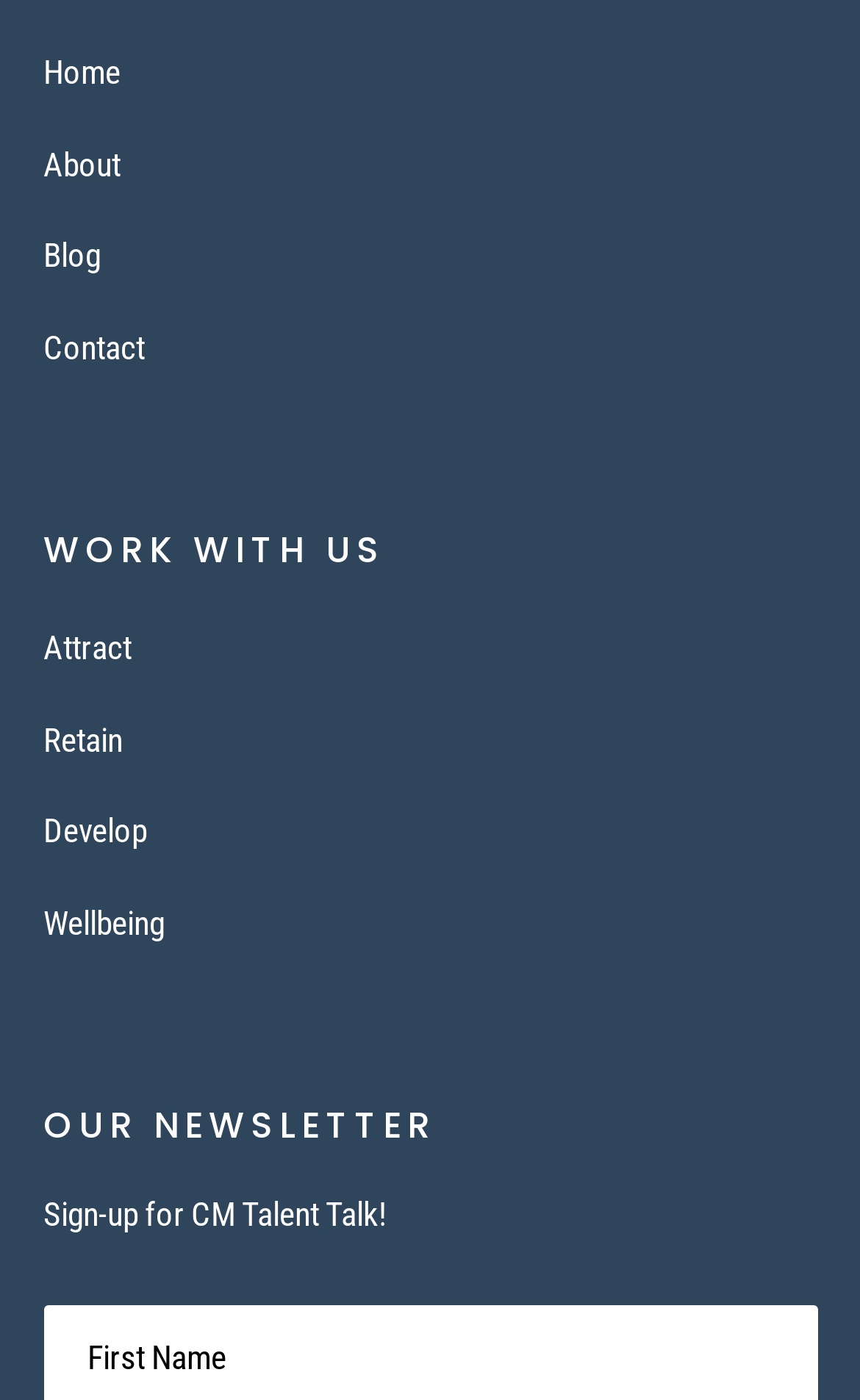Provide a brief response using a word or short phrase to this question:
What is the last link in the WORK WITH US section?

Wellbeing